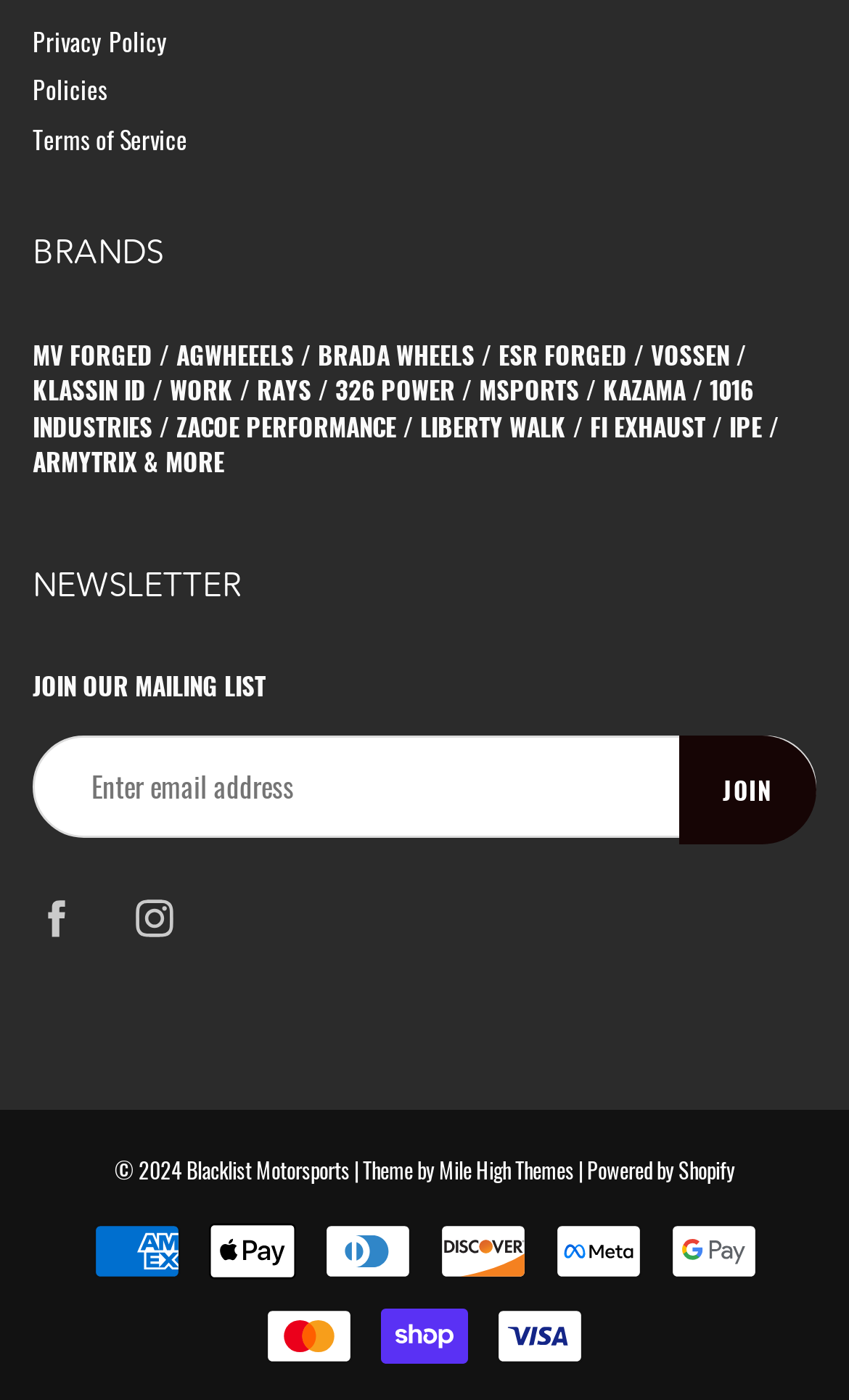Indicate the bounding box coordinates of the element that must be clicked to execute the instruction: "Enter email address in the textbox". The coordinates should be given as four float numbers between 0 and 1, i.e., [left, top, right, bottom].

[0.038, 0.526, 0.962, 0.598]